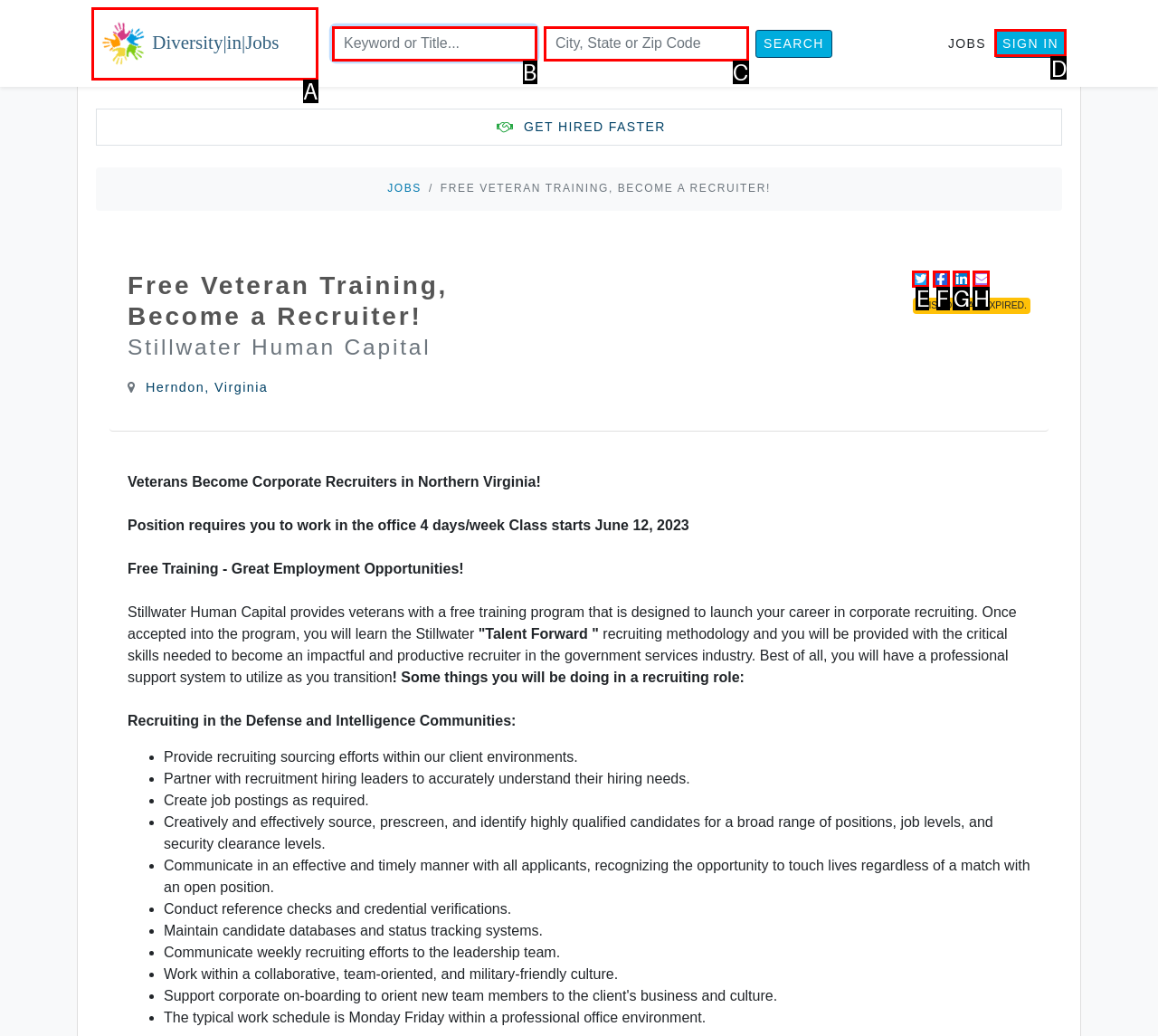From the given options, indicate the letter that corresponds to the action needed to complete this task: Sign in to your account. Respond with only the letter.

D